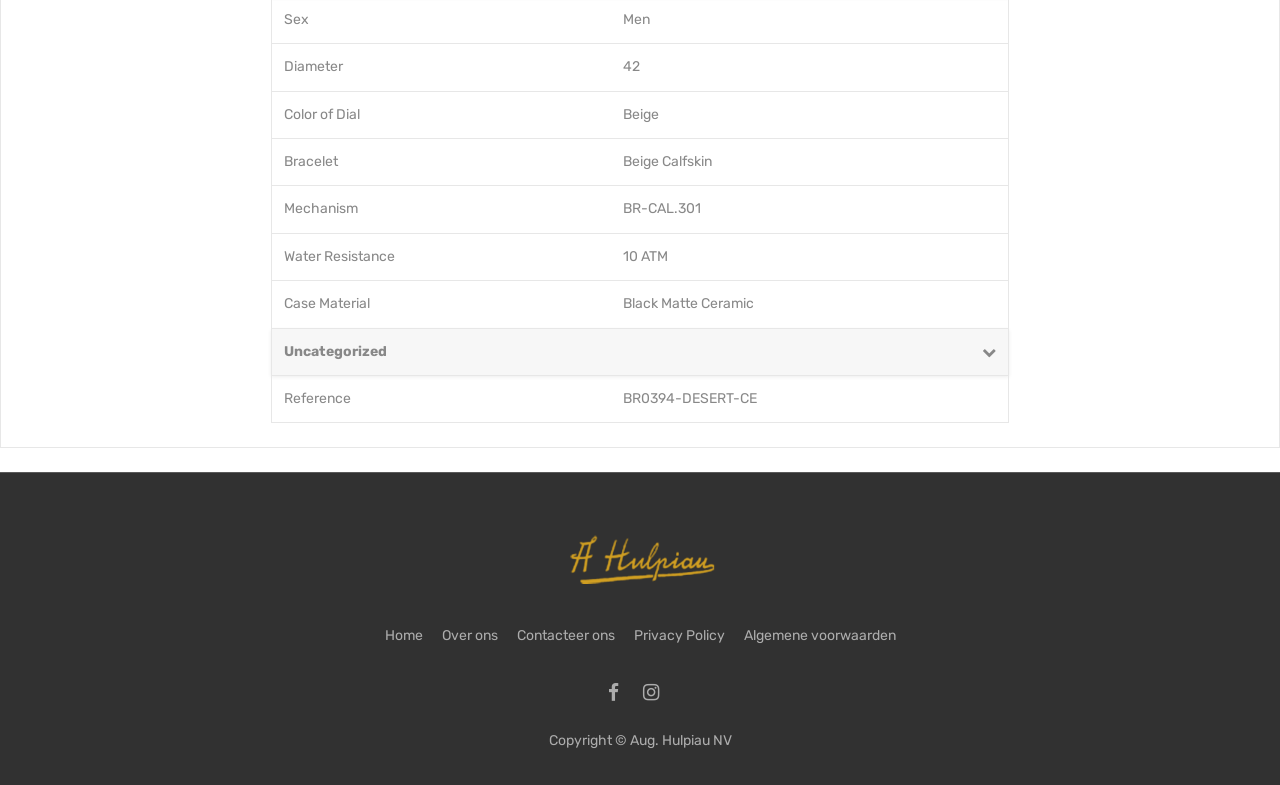Please find the bounding box coordinates for the clickable element needed to perform this instruction: "Click the logo of Hulpiau Juwelier".

[0.441, 0.701, 0.559, 0.722]